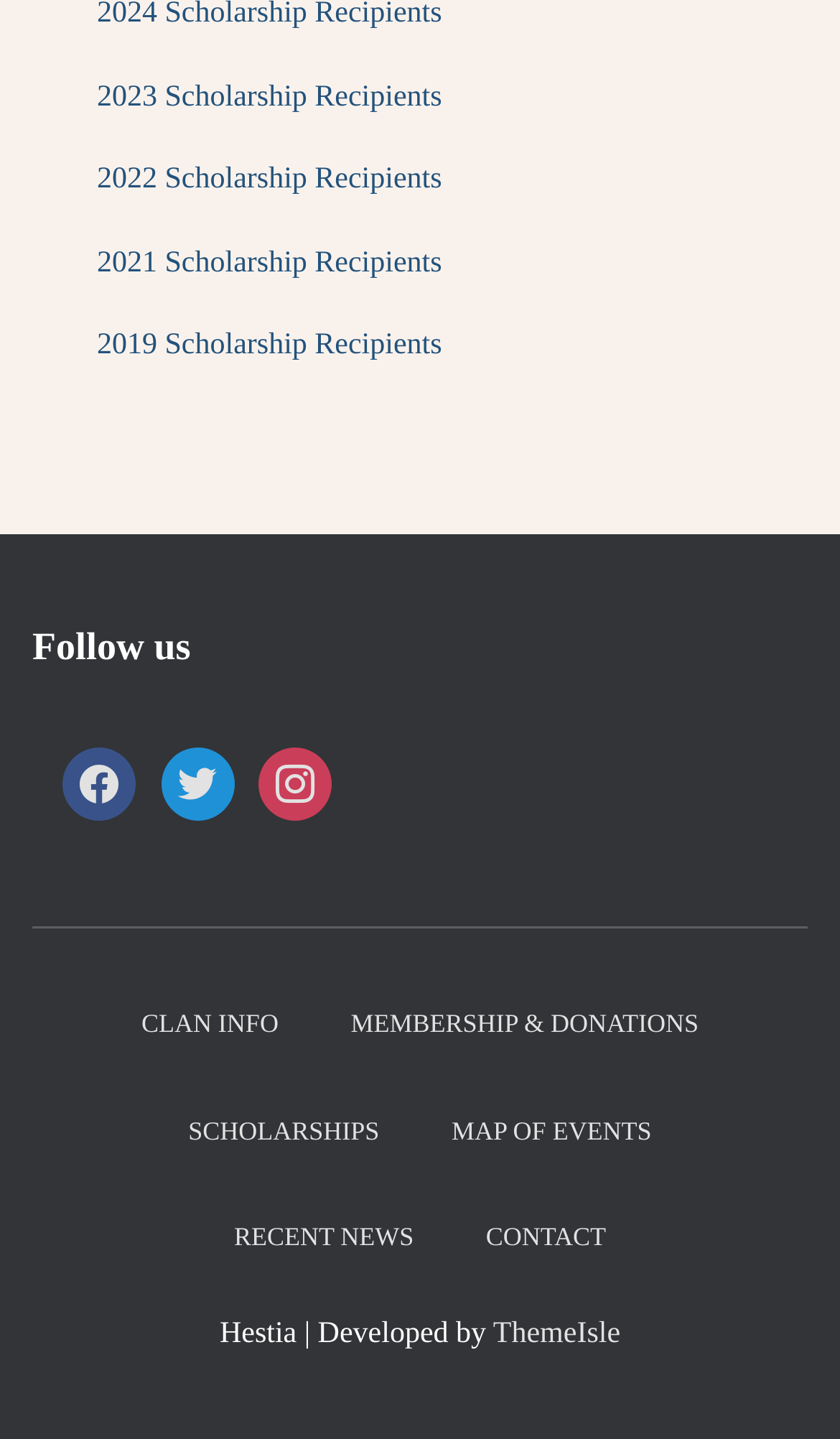Identify the bounding box for the UI element described as: "facebook". The coordinates should be four float numbers between 0 and 1, i.e., [left, top, right, bottom].

[0.074, 0.512, 0.162, 0.578]